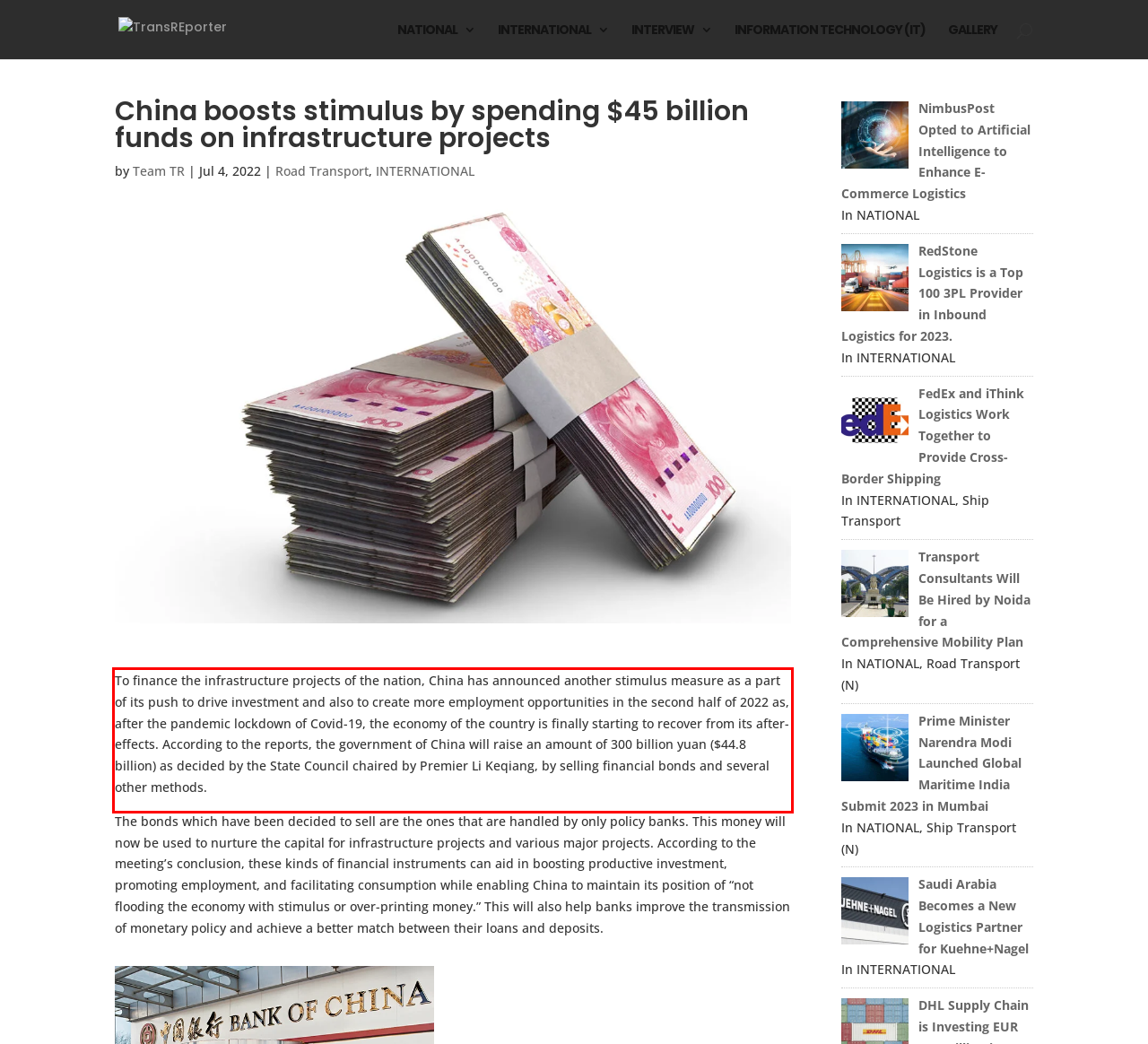You have a screenshot of a webpage with a UI element highlighted by a red bounding box. Use OCR to obtain the text within this highlighted area.

To finance the infrastructure projects of the nation, China has announced another stimulus measure as a part of its push to drive investment and also to create more employment opportunities in the second half of 2022 as, after the pandemic lockdown of Covid-19, the economy of the country is finally starting to recover from its after-effects. According to the reports, the government of China will raise an amount of 300 billion yuan ($44.8 billion) as decided by the State Council chaired by Premier Li Keqiang, by selling financial bonds and several other methods.